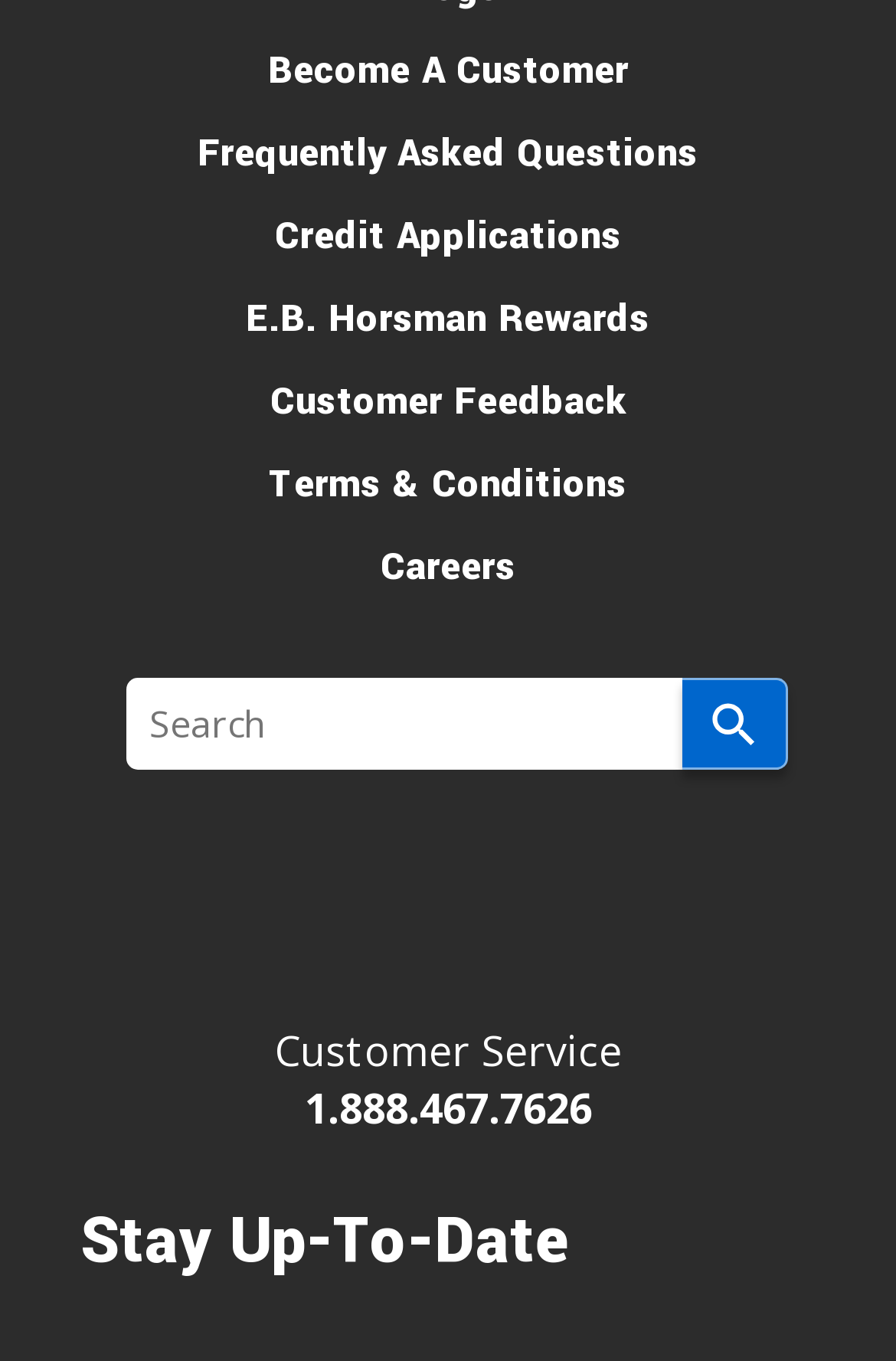What is the first link on the webpage?
Based on the image, respond with a single word or phrase.

Become A Customer